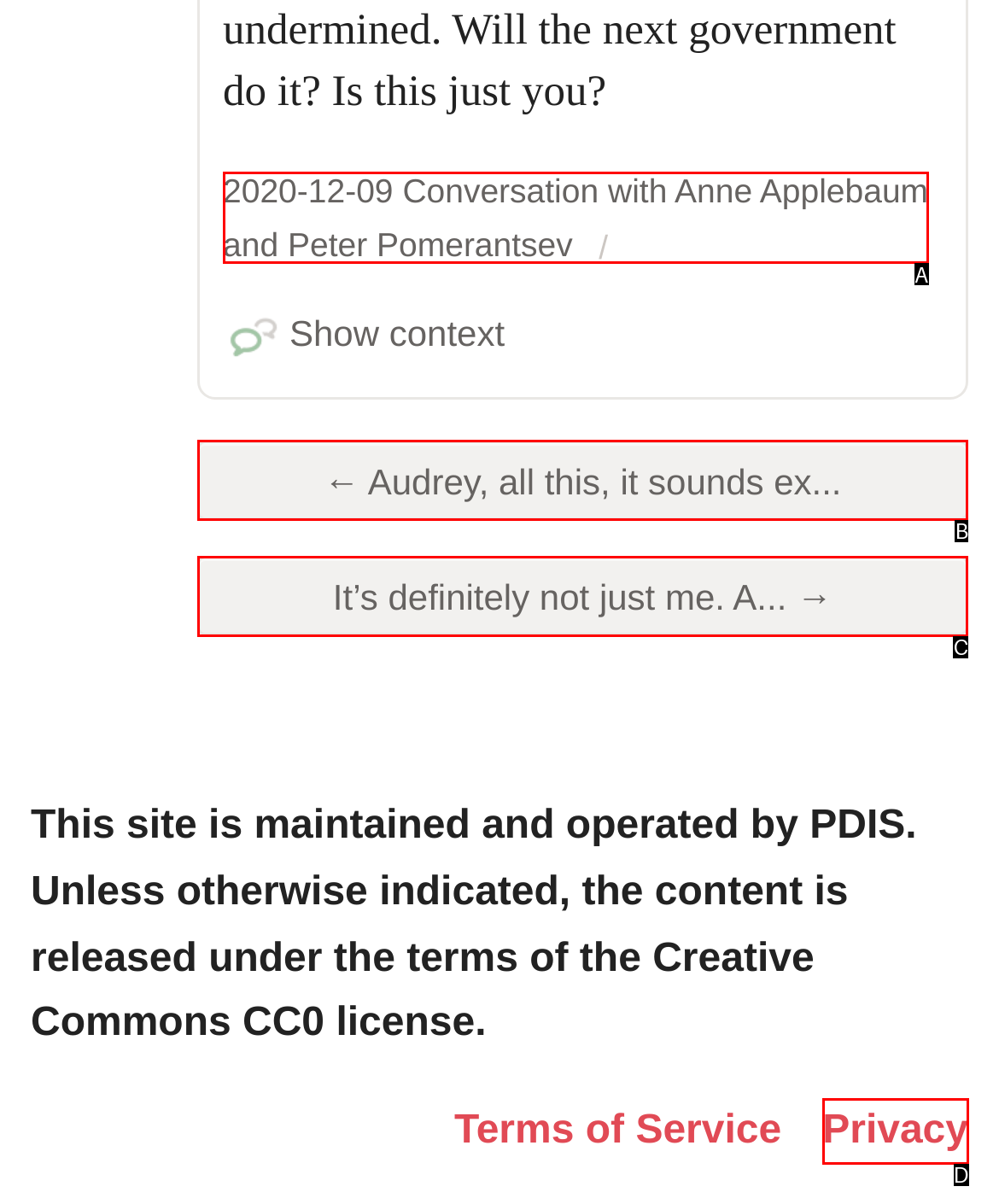Choose the HTML element that aligns with the description: Privacy. Indicate your choice by stating the letter.

D